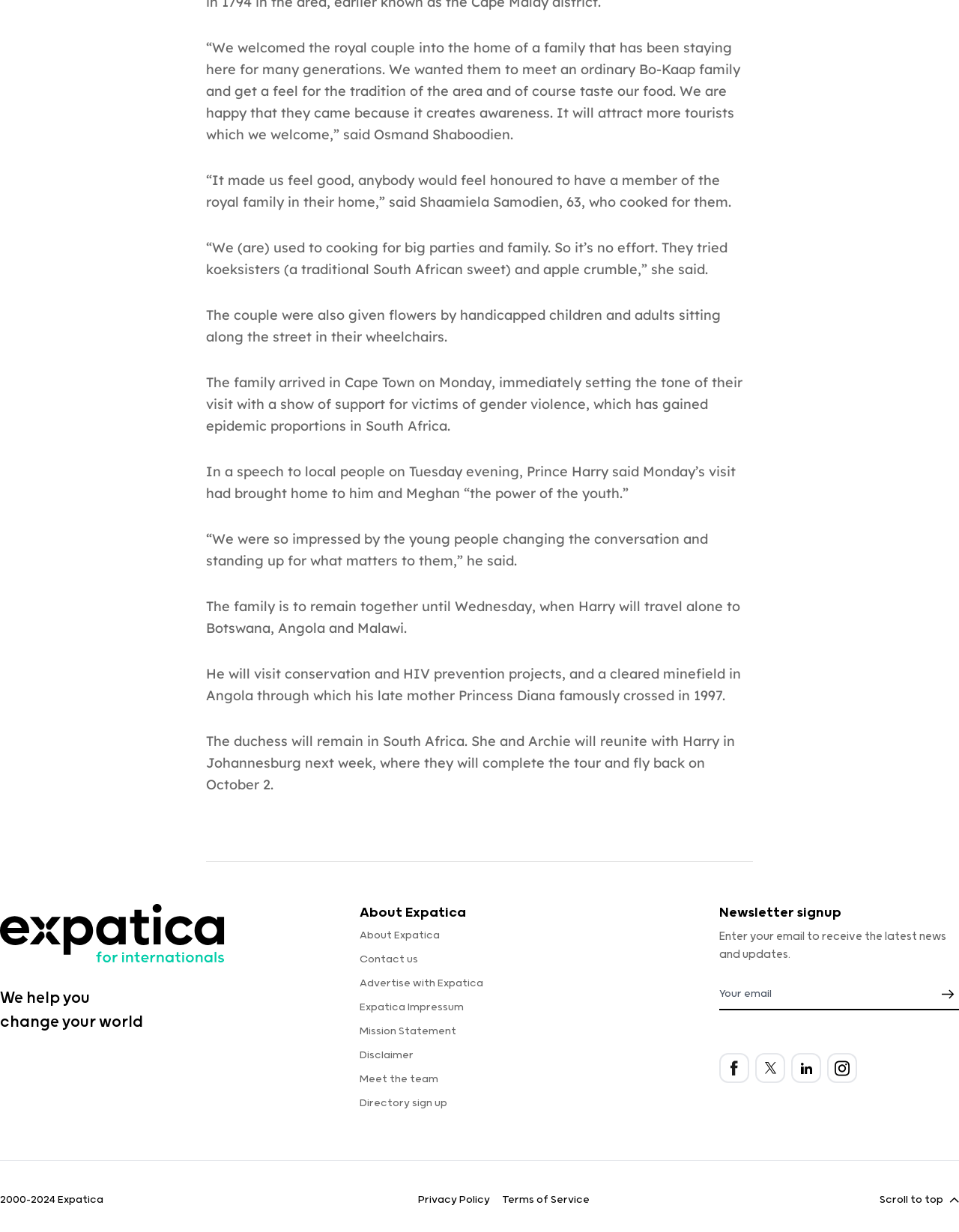What is the purpose of Prince Harry's visit to Botswana, Angola, and Malawi?
Answer the question with a single word or phrase, referring to the image.

Conservation and HIV prevention projects